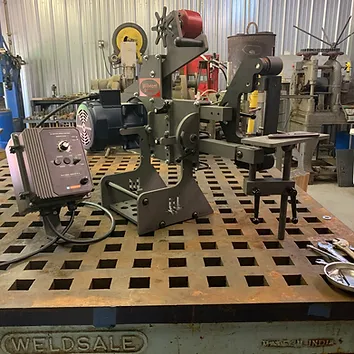Use a single word or phrase to answer the following:
What type of activities is the workshop environment typical for?

metalworking and knifemaking